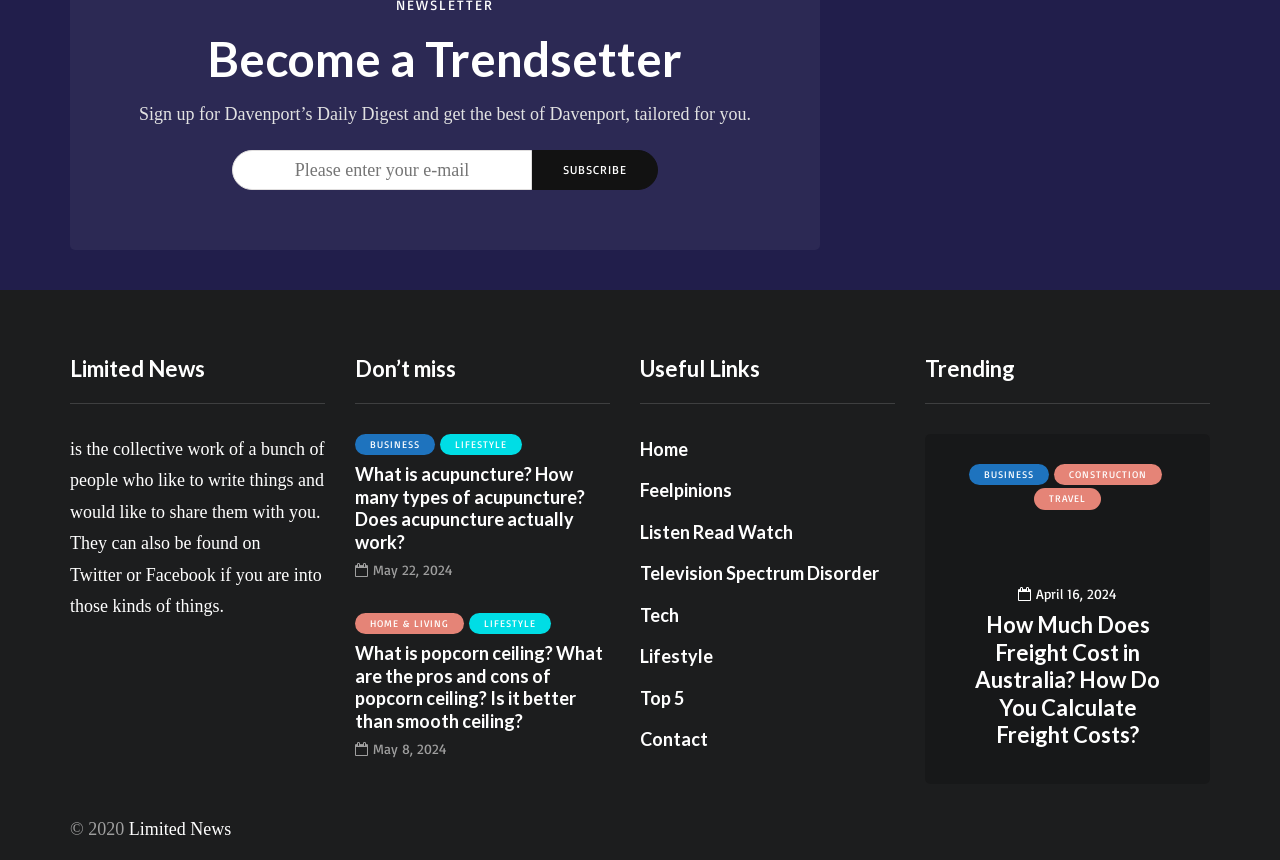Identify the bounding box coordinates for the UI element described as follows: Construction. Use the format (top-left x, top-left y, bottom-right x, bottom-right y) and ensure all values are floating point numbers between 0 and 1.

[0.551, 0.539, 0.636, 0.564]